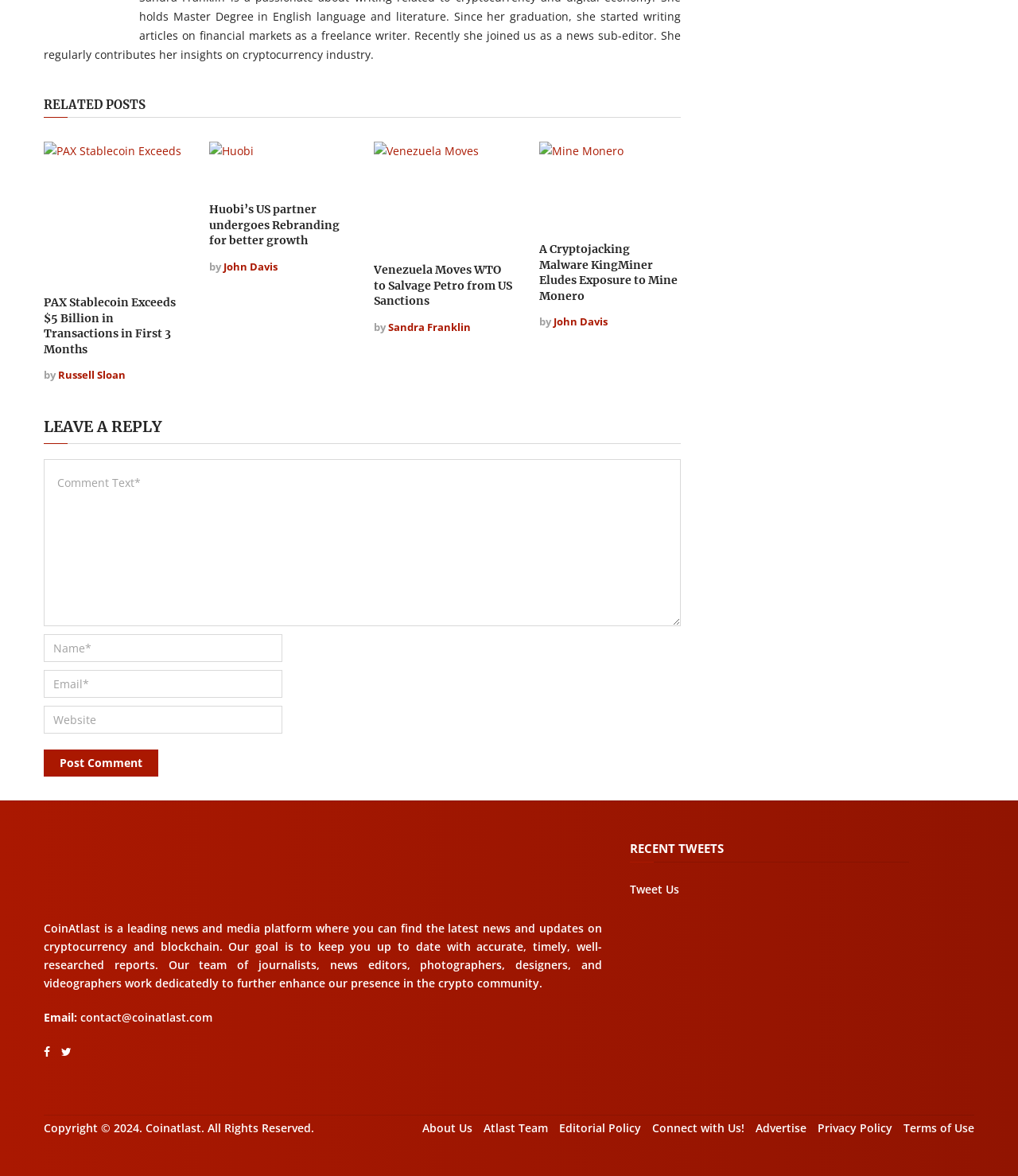Provide a thorough and detailed response to the question by examining the image: 
What is the purpose of the textbox at the bottom of the webpage?

I noticed that there is a textbox at the bottom of the webpage with a label 'Comment Text*' and a button 'Post Comment'. This suggests that the purpose of this textbox is to allow users to leave a comment or feedback on the webpage.